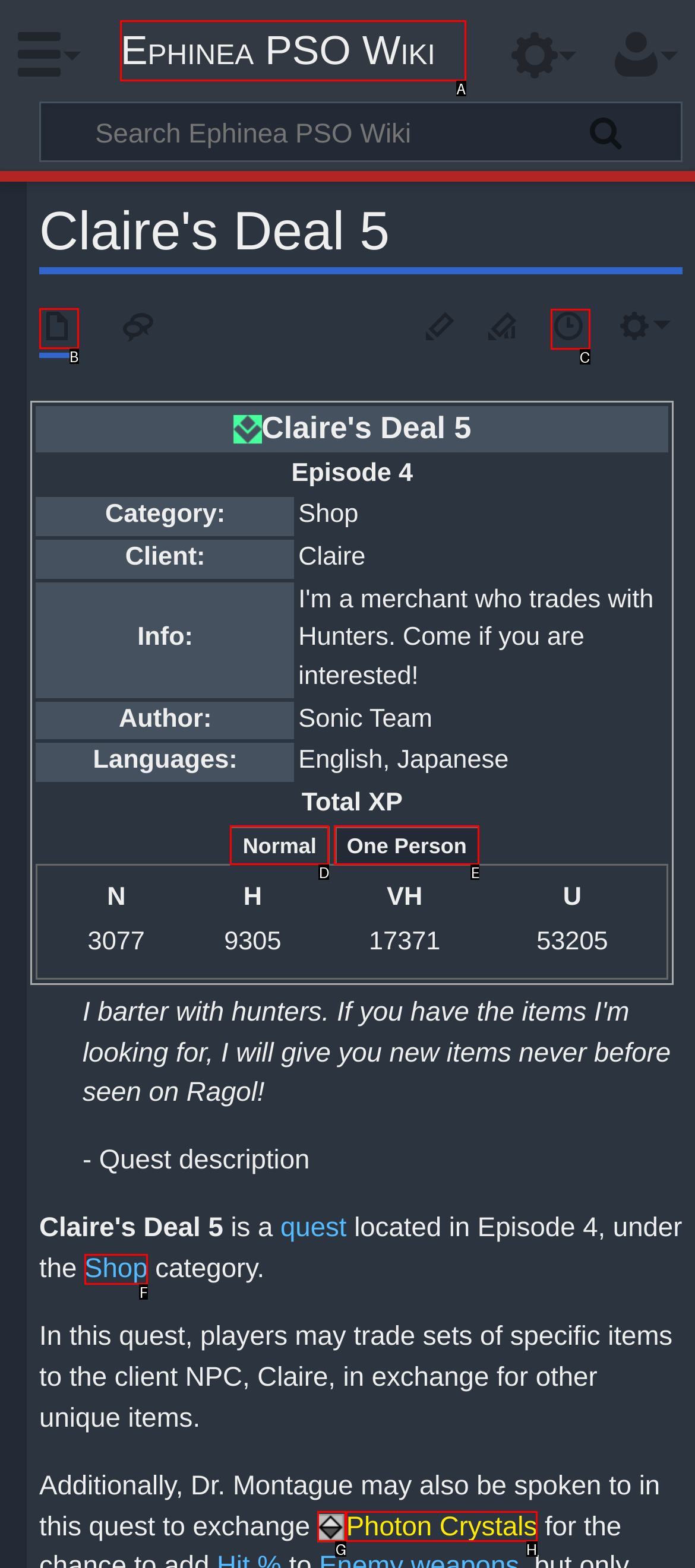Select the HTML element that needs to be clicked to carry out the task: View history of the page
Provide the letter of the correct option.

C